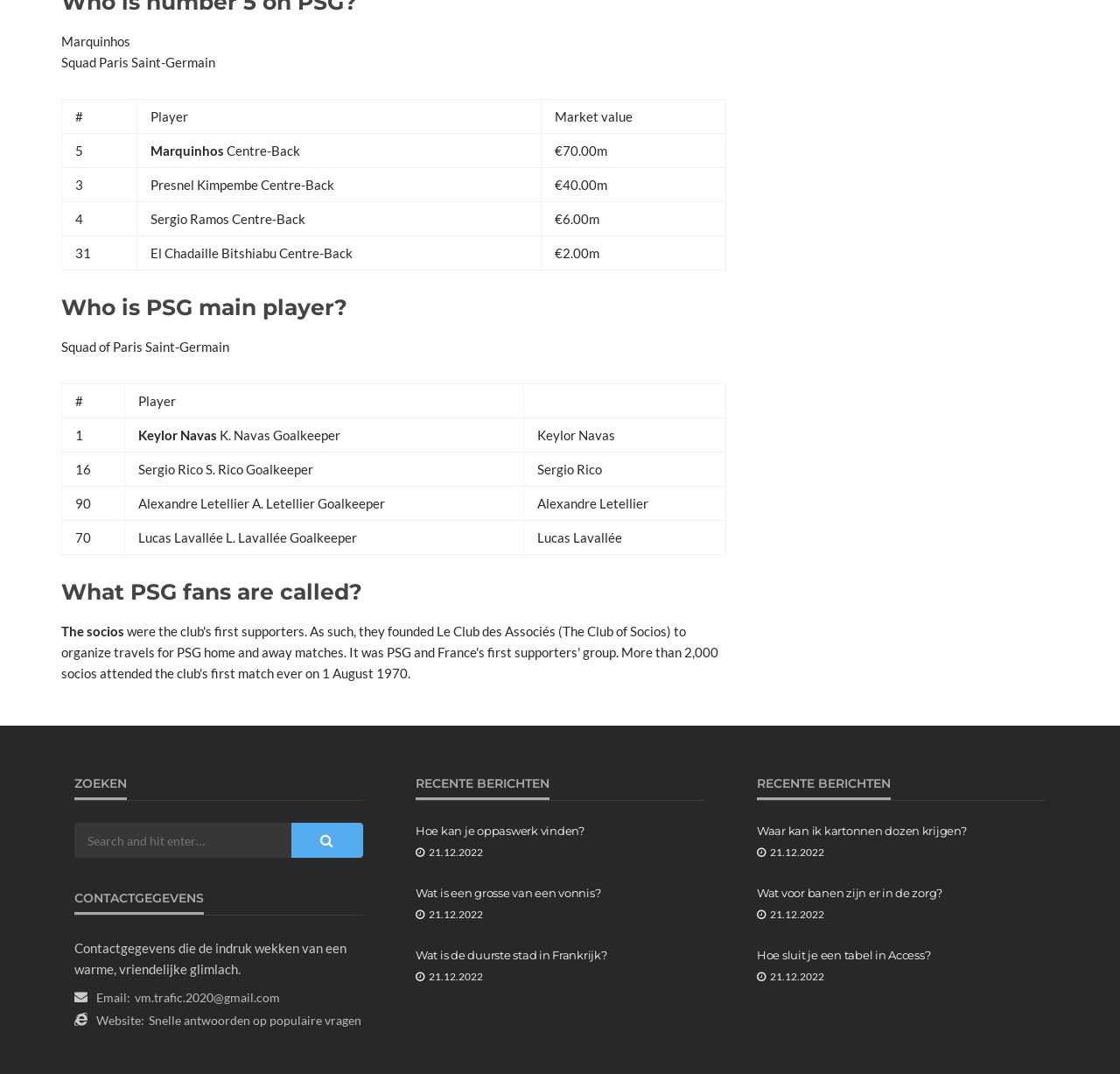Please provide a one-word or short phrase answer to the question:
Who is the goalkeeper with the highest market value?

Keylor Navas